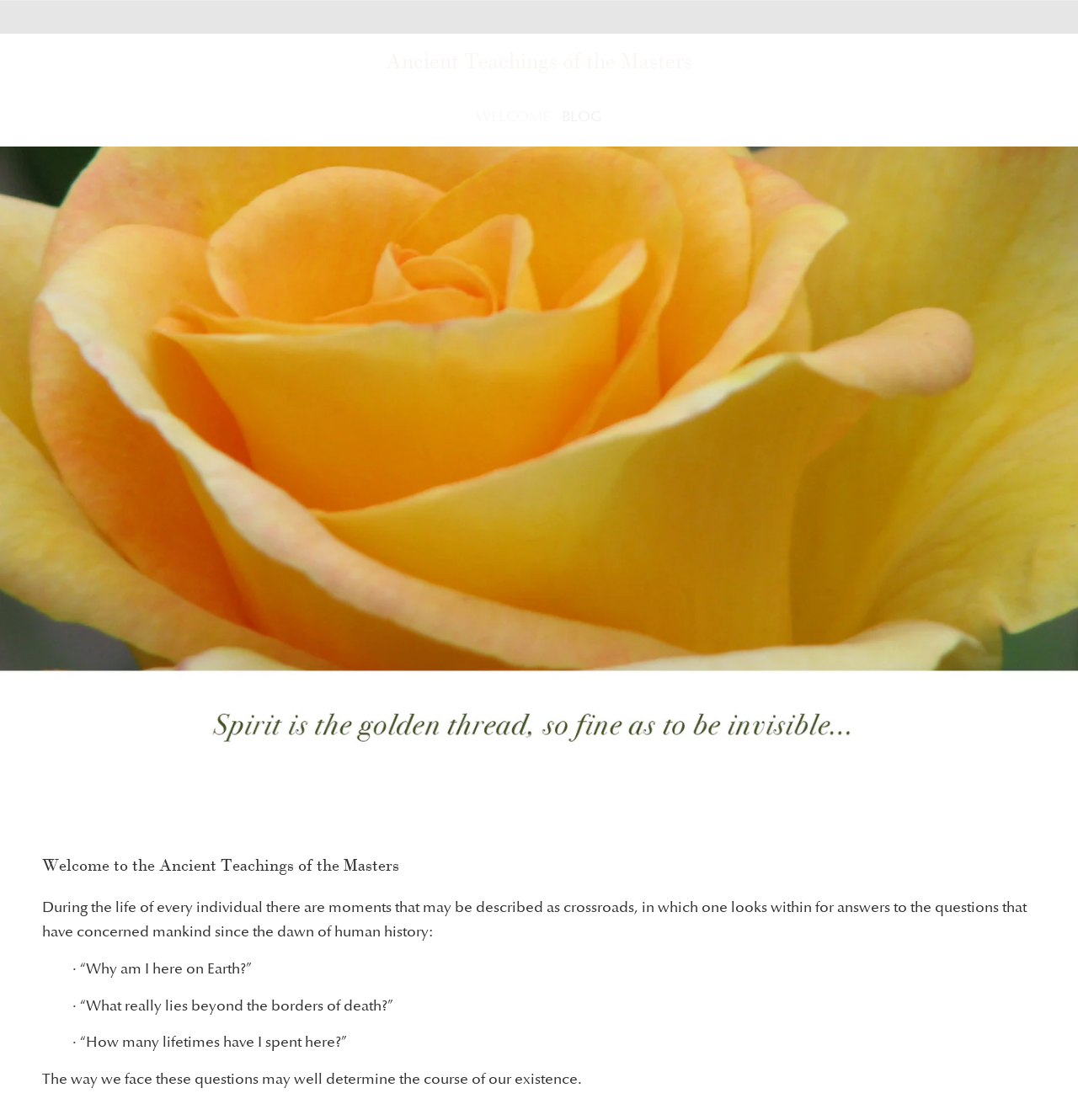What is the main topic of this webpage?
Please provide an in-depth and detailed response to the question.

Based on the webpage's content, it appears to be discussing ancient teachings and their relevance to human existence, as evident from the text 'During the life of every individual there are moments that may be described as crossroads...' and the subsequent questions about the purpose of life.